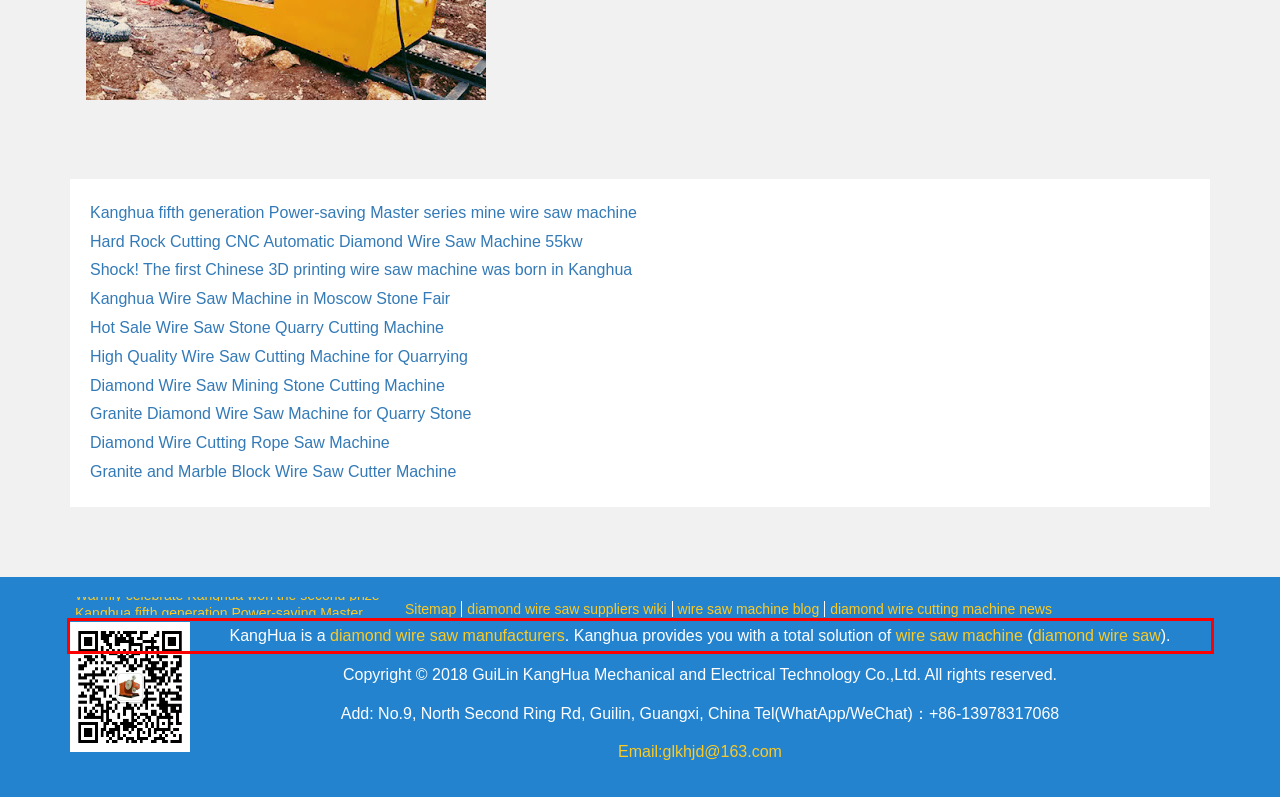Examine the webpage screenshot and use OCR to obtain the text inside the red bounding box.

KangHua is a diamond wire saw manufacturers. Kanghua provides you with a total solution of wire saw machine (diamond wire saw).